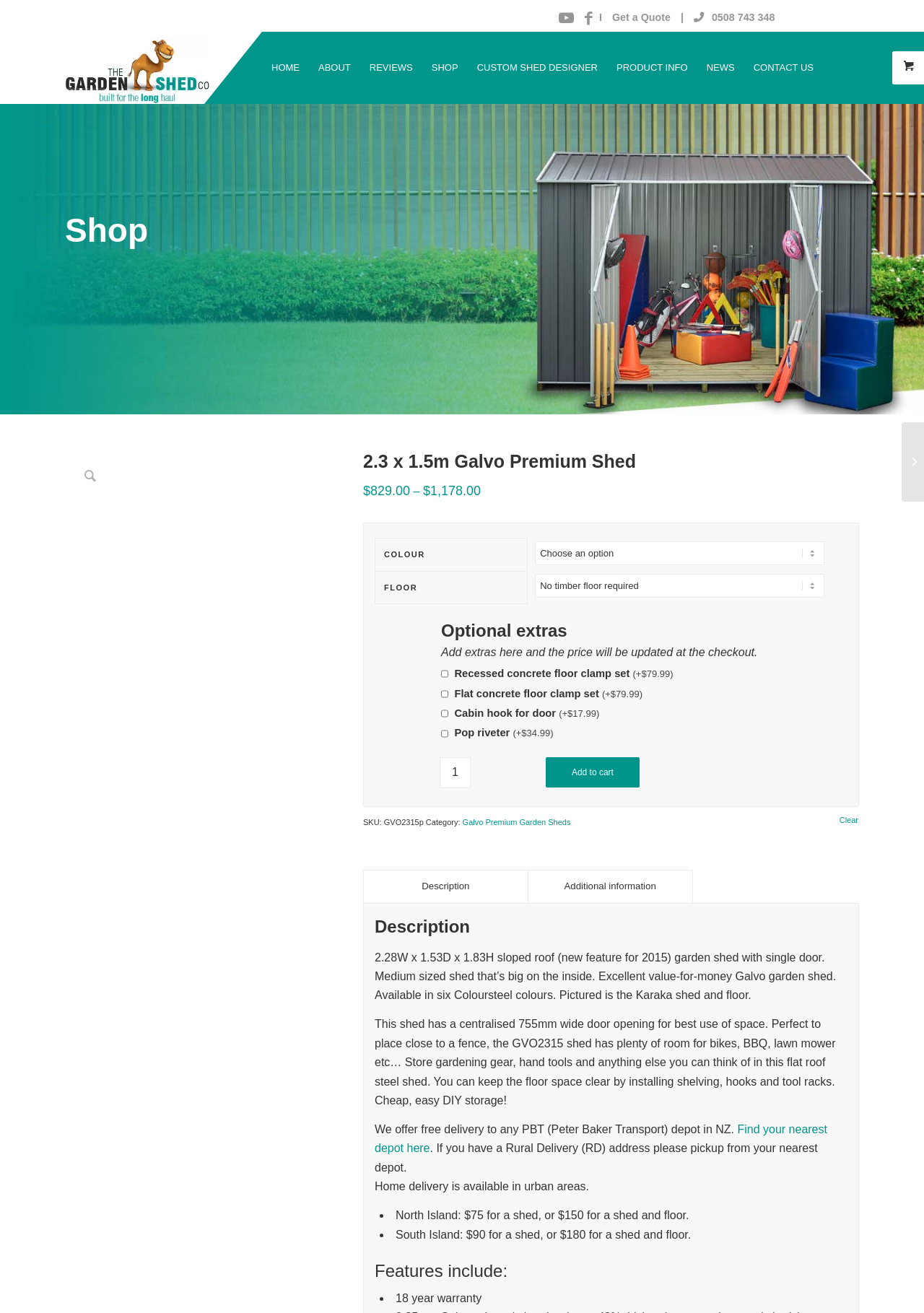Identify the bounding box for the described UI element. Provide the coordinates in (top-left x, top-left y, bottom-right x, bottom-right y) format with values ranging from 0 to 1: Find your nearest depot here

[0.405, 0.855, 0.895, 0.879]